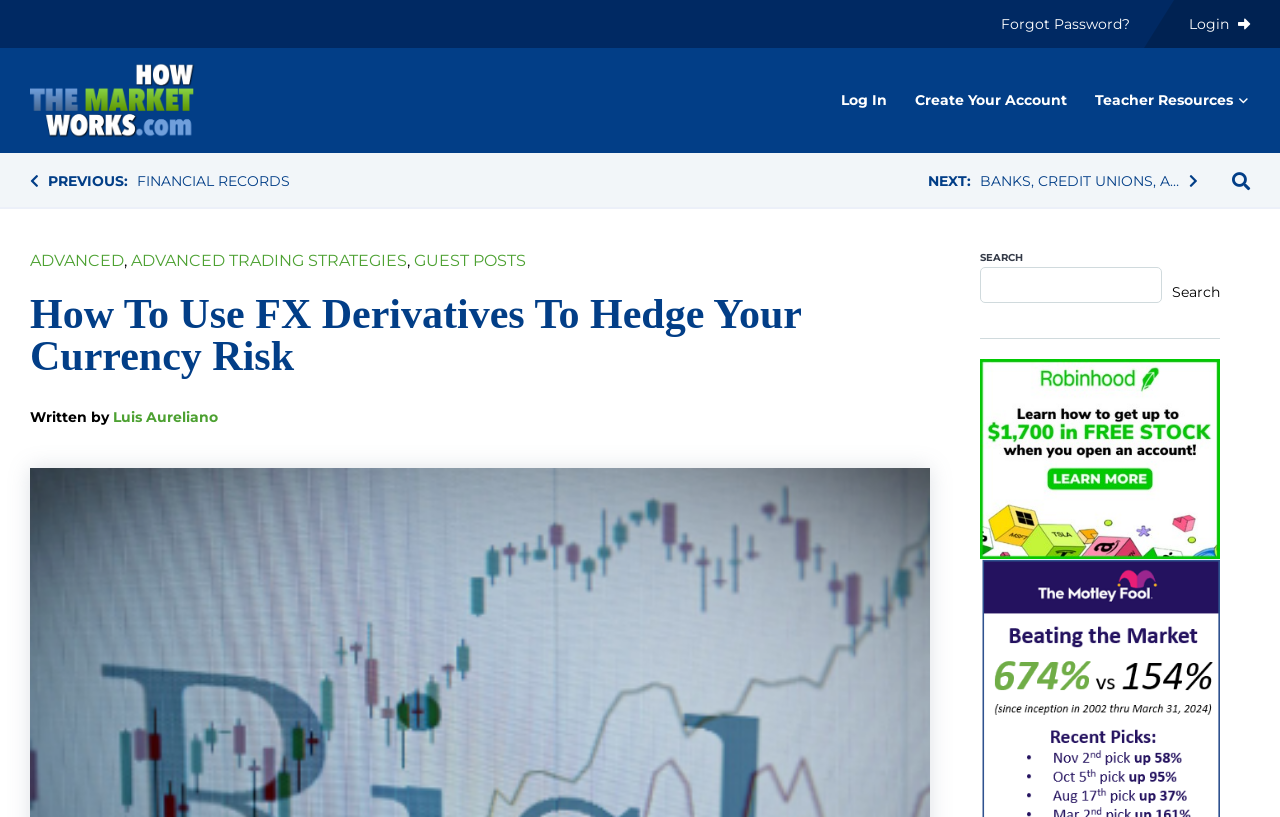Please specify the bounding box coordinates of the clickable section necessary to execute the following command: "Click on the 'Forgot Password?' menu item".

[0.771, 0.0, 0.894, 0.059]